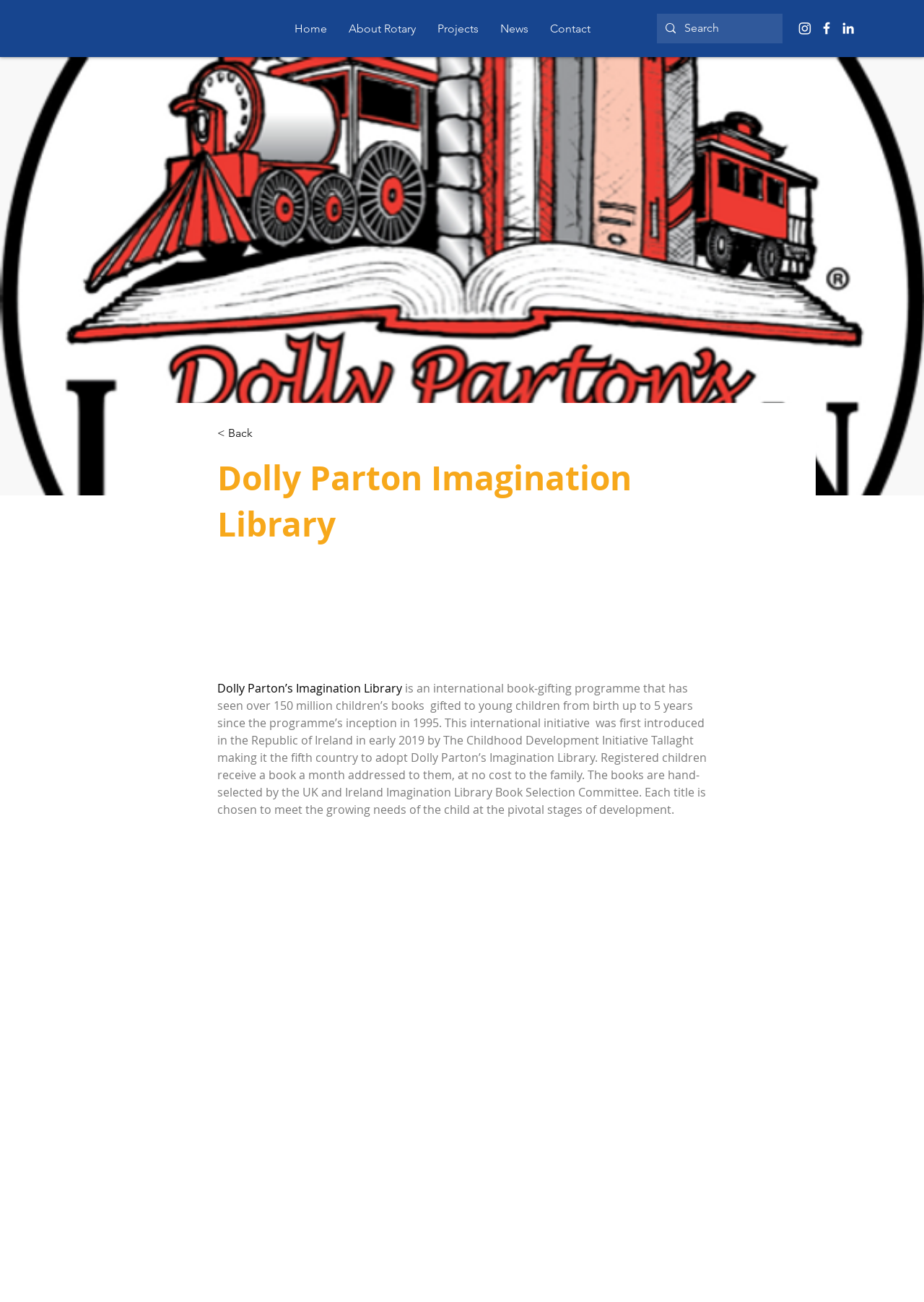Locate the bounding box coordinates of the element I should click to achieve the following instruction: "Search the blog".

None